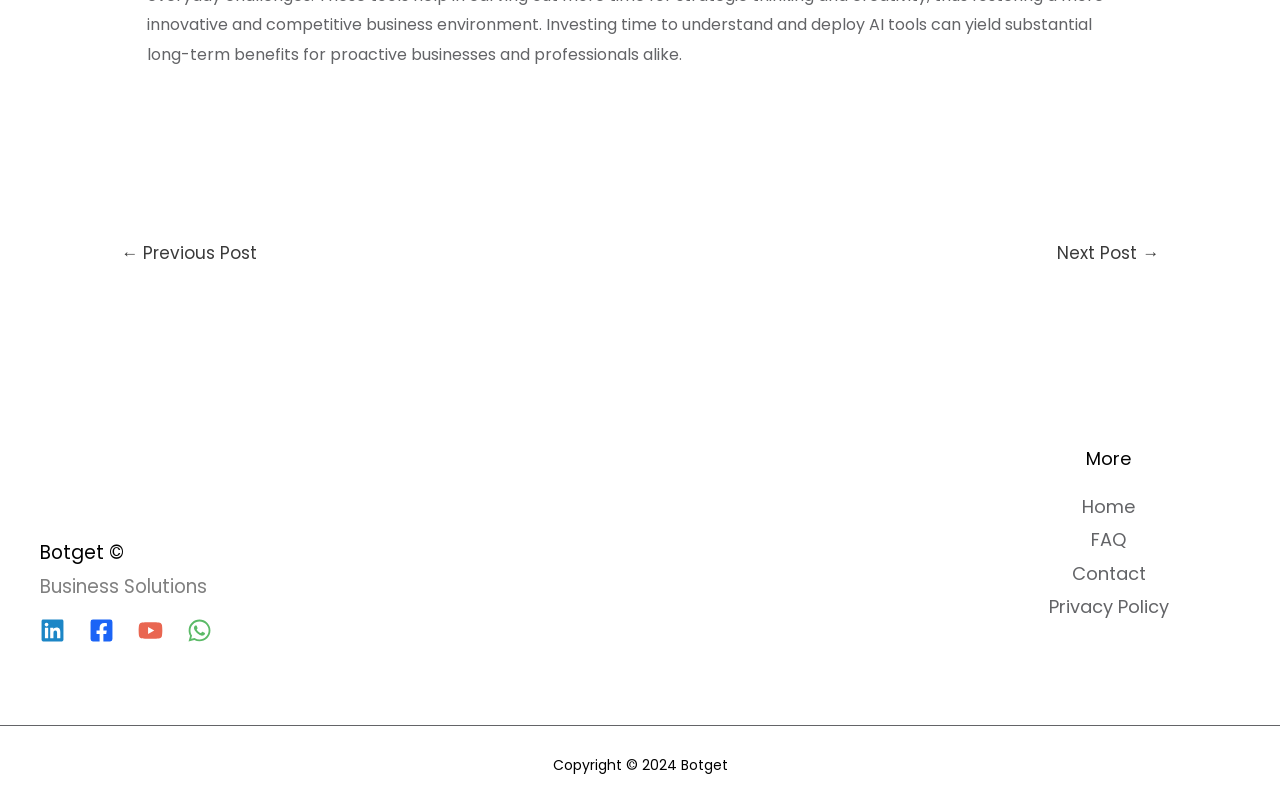Determine the bounding box coordinates of the clickable element necessary to fulfill the instruction: "go to home page". Provide the coordinates as four float numbers within the 0 to 1 range, i.e., [left, top, right, bottom].

[0.846, 0.613, 0.887, 0.644]